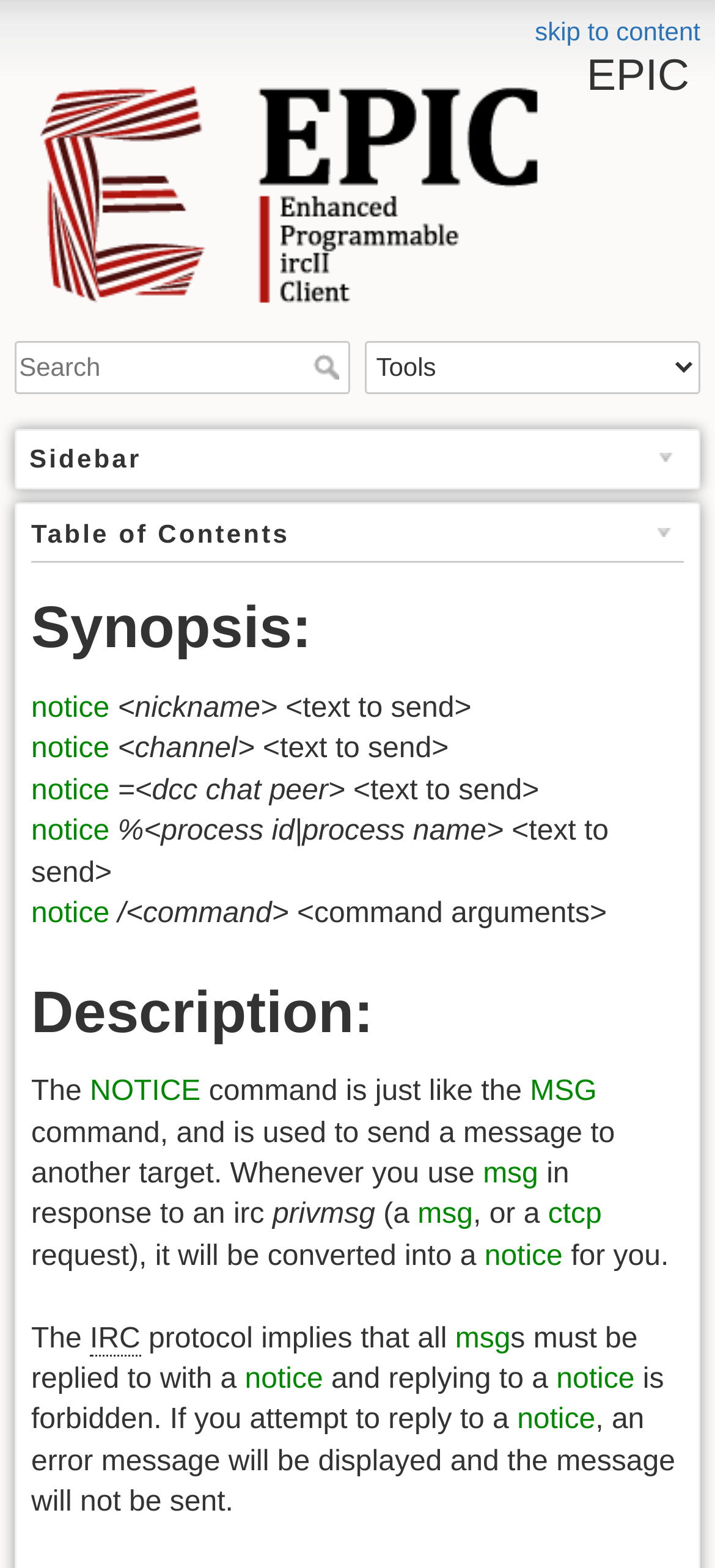Locate the bounding box of the UI element described in the following text: "440".

None